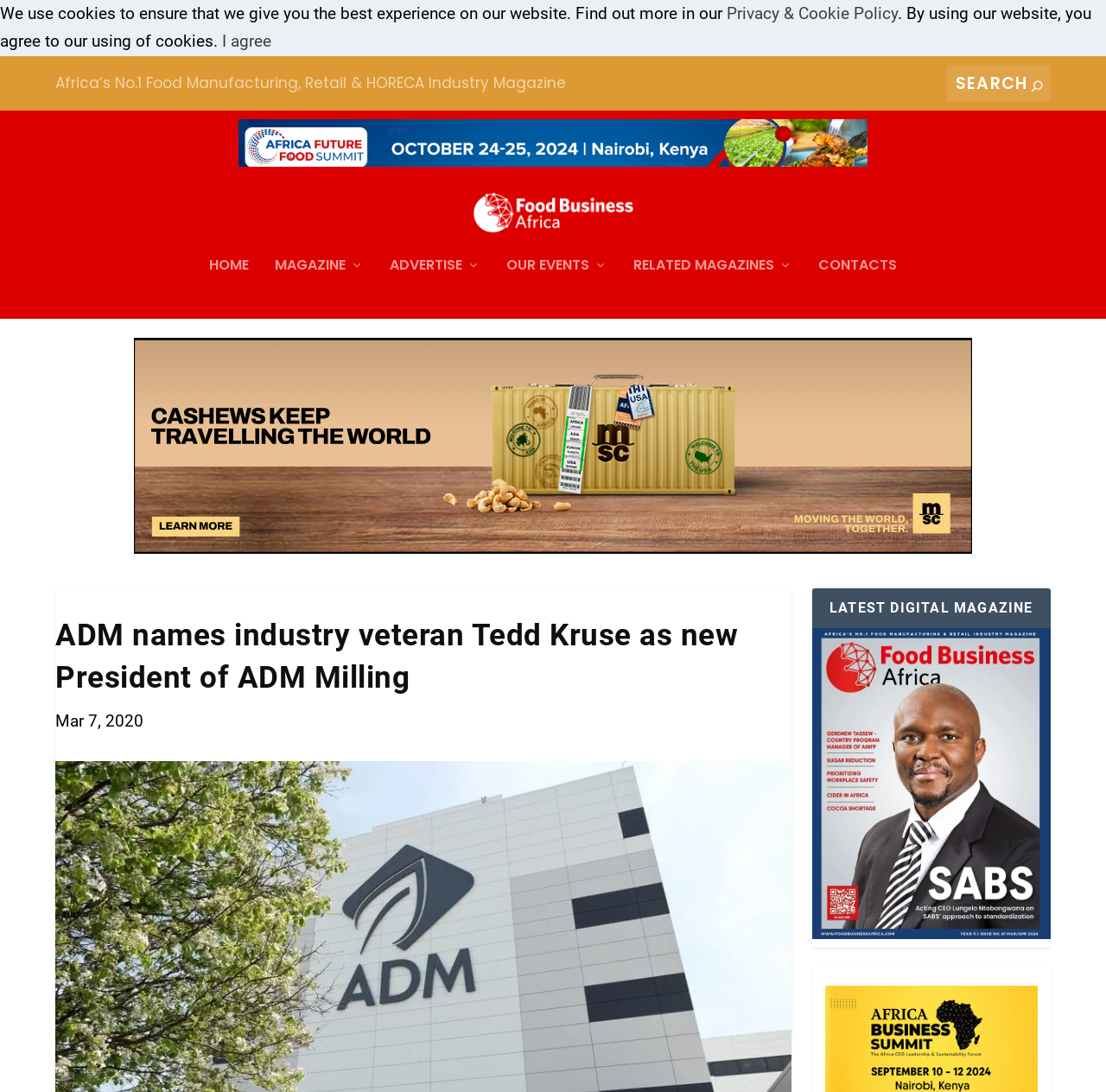Create a full and detailed caption for the entire webpage.

The webpage is about Food Business Africa Magazine, with a focus on the news article "ADM names industry veteran Tedd Kruse as new President of ADM Milling". 

At the top of the page, there is a notification bar with a message about cookies and a link to the "Privacy & Cookie Policy". Below this, there is a header section with a link to the magazine's homepage, a search bar, and an advertisement image.

On the left side of the page, there is a menu with links to various sections, including "HOME", "MAGAZINE", "ADVERTISE", "OUR EVENTS", "RELATED MAGAZINES", and "CONTACTS". 

The main content of the page is the news article, which has a heading and a publication date of "Mar 7, 2020". Below the article, there is a section promoting the latest digital magazine, with a link and an image.

There are several images on the page, including the advertisement image, the magazine's logo, and the image promoting the latest digital magazine.